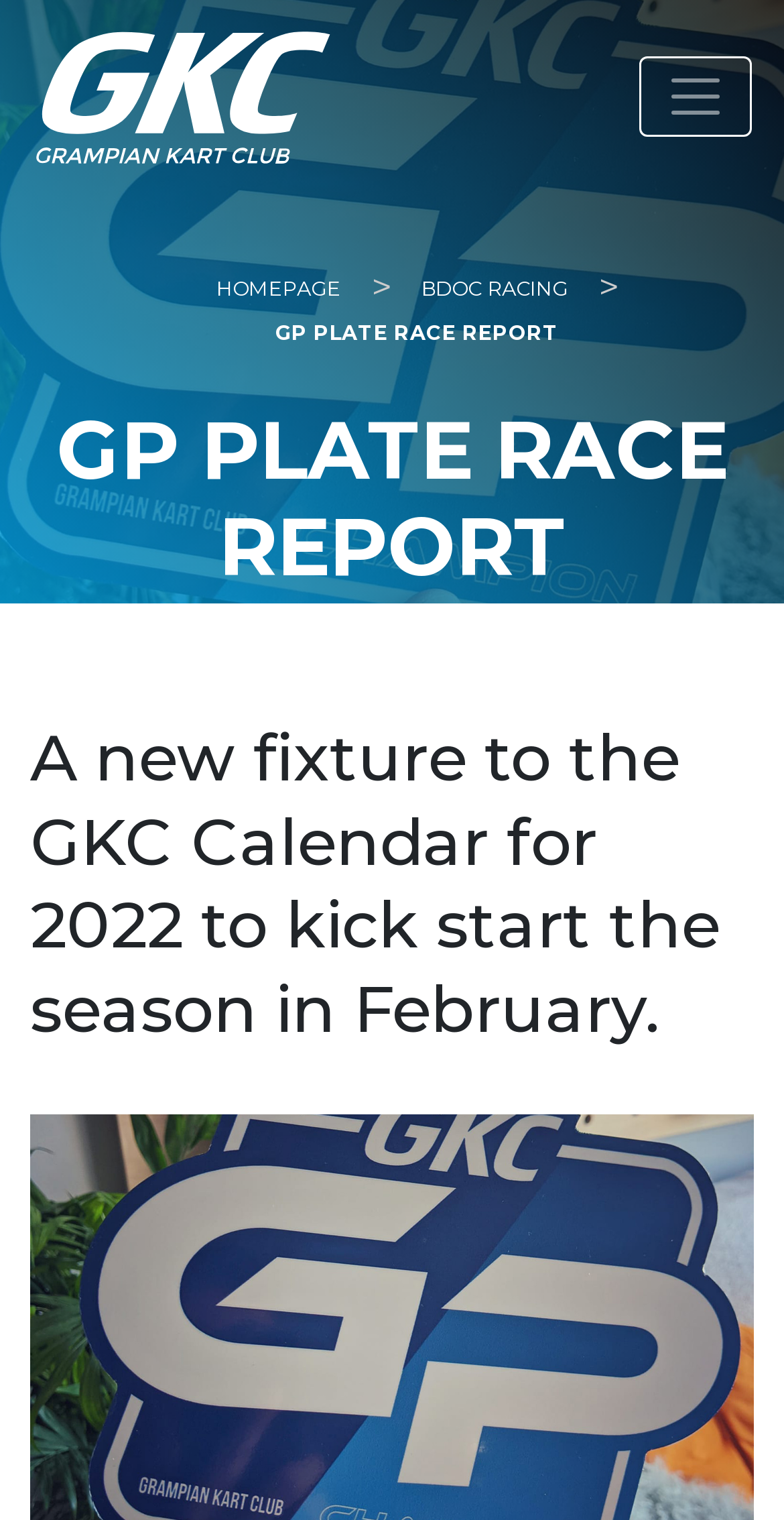Please provide a one-word or short phrase answer to the question:
What is the link 'HOMEPAGE' for?

To go to the homepage